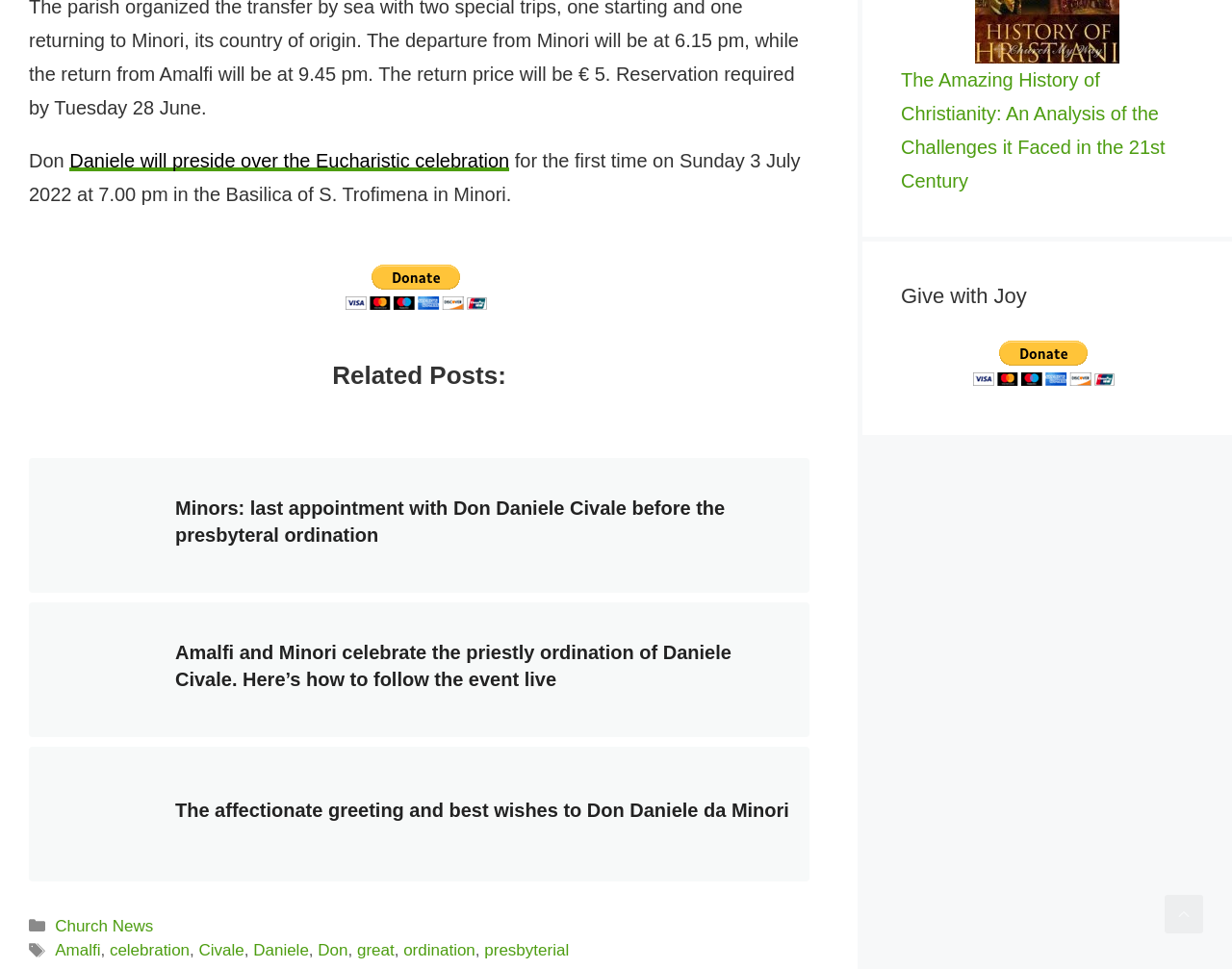What is the purpose of the 'PayPal' button?
Answer the question with a thorough and detailed explanation.

The webpage has a 'PayPal' button with the description 'The safer, easier way to pay online', which suggests that the button is used for online payment.